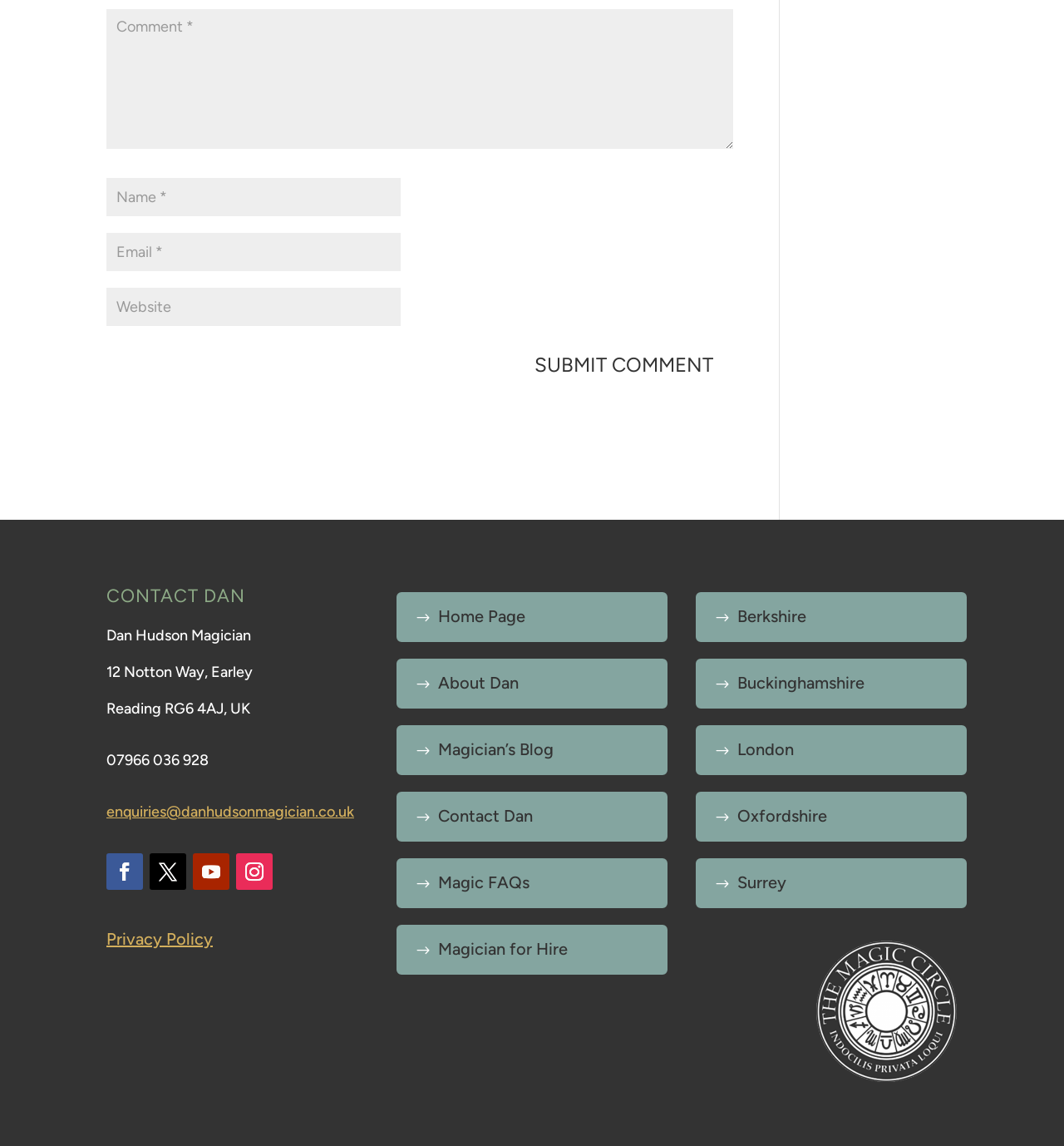Please identify the bounding box coordinates of the area that needs to be clicked to follow this instruction: "Contact Dan via email".

[0.1, 0.701, 0.333, 0.716]